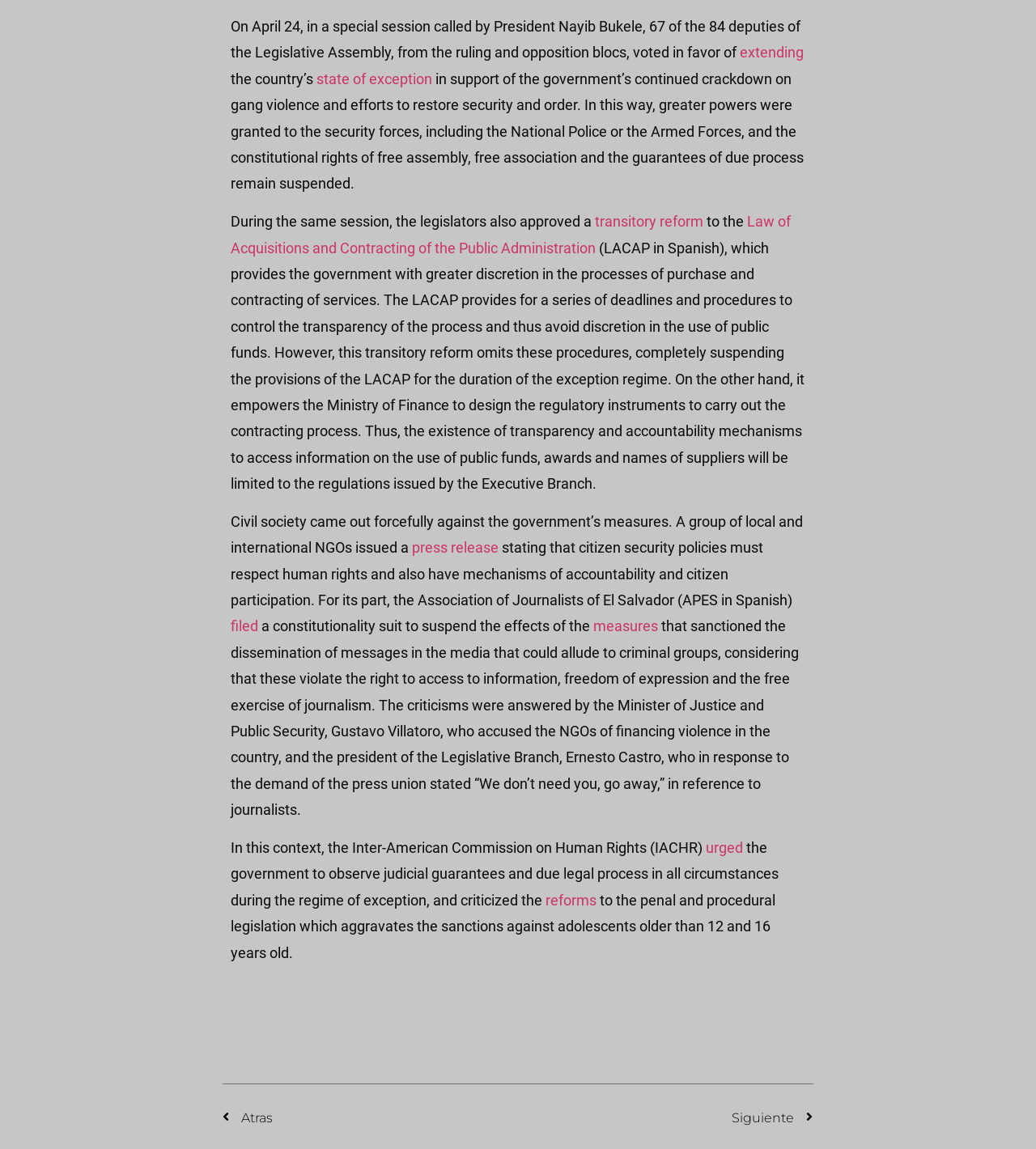Answer the following query concisely with a single word or phrase:
What is the age range affected by the reforms to penal and procedural legislation?

12 to 16 years old